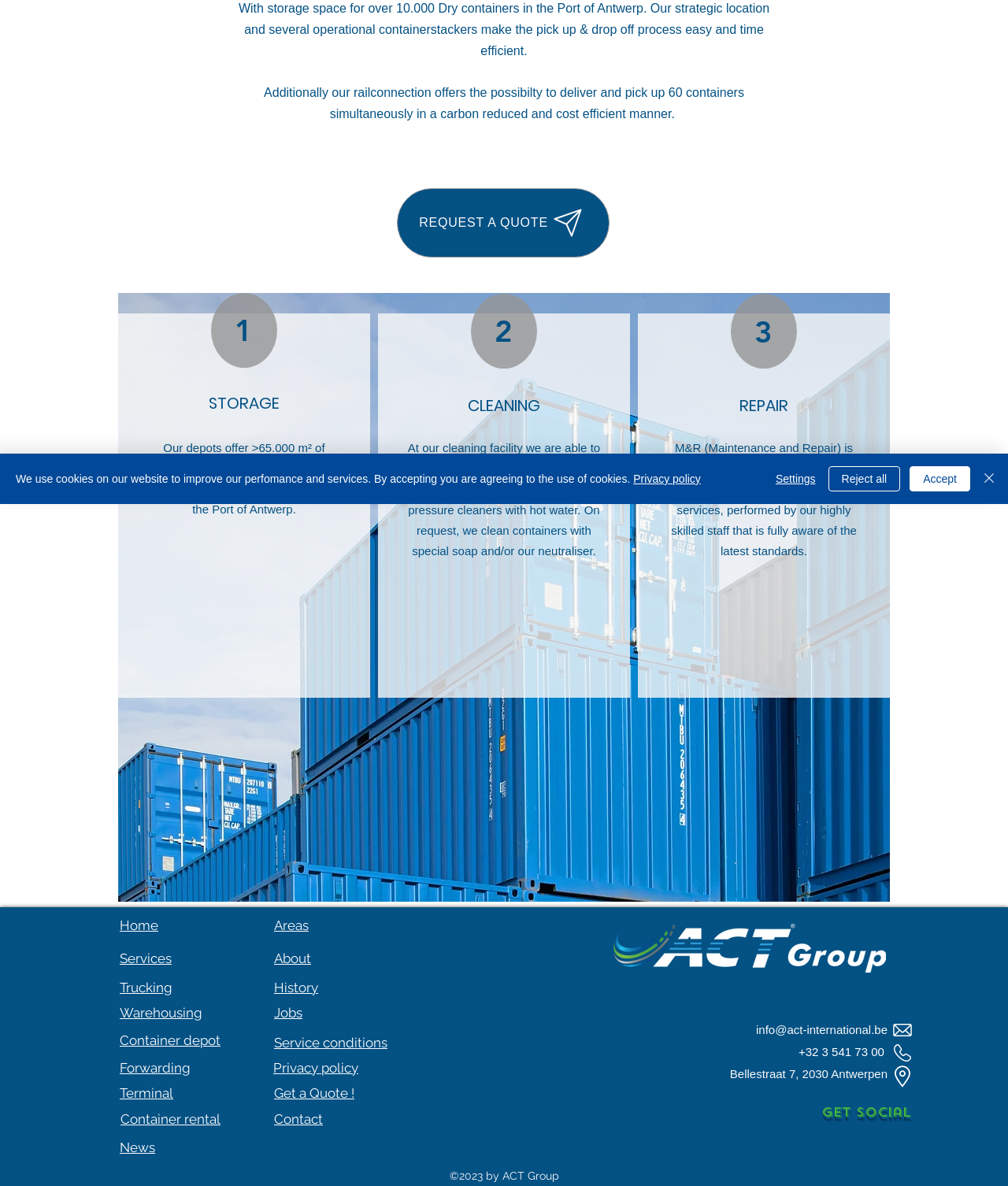Predict the bounding box of the UI element that fits this description: "parent_node: E-mail * aria-describedby="email-notes" name="email"".

None